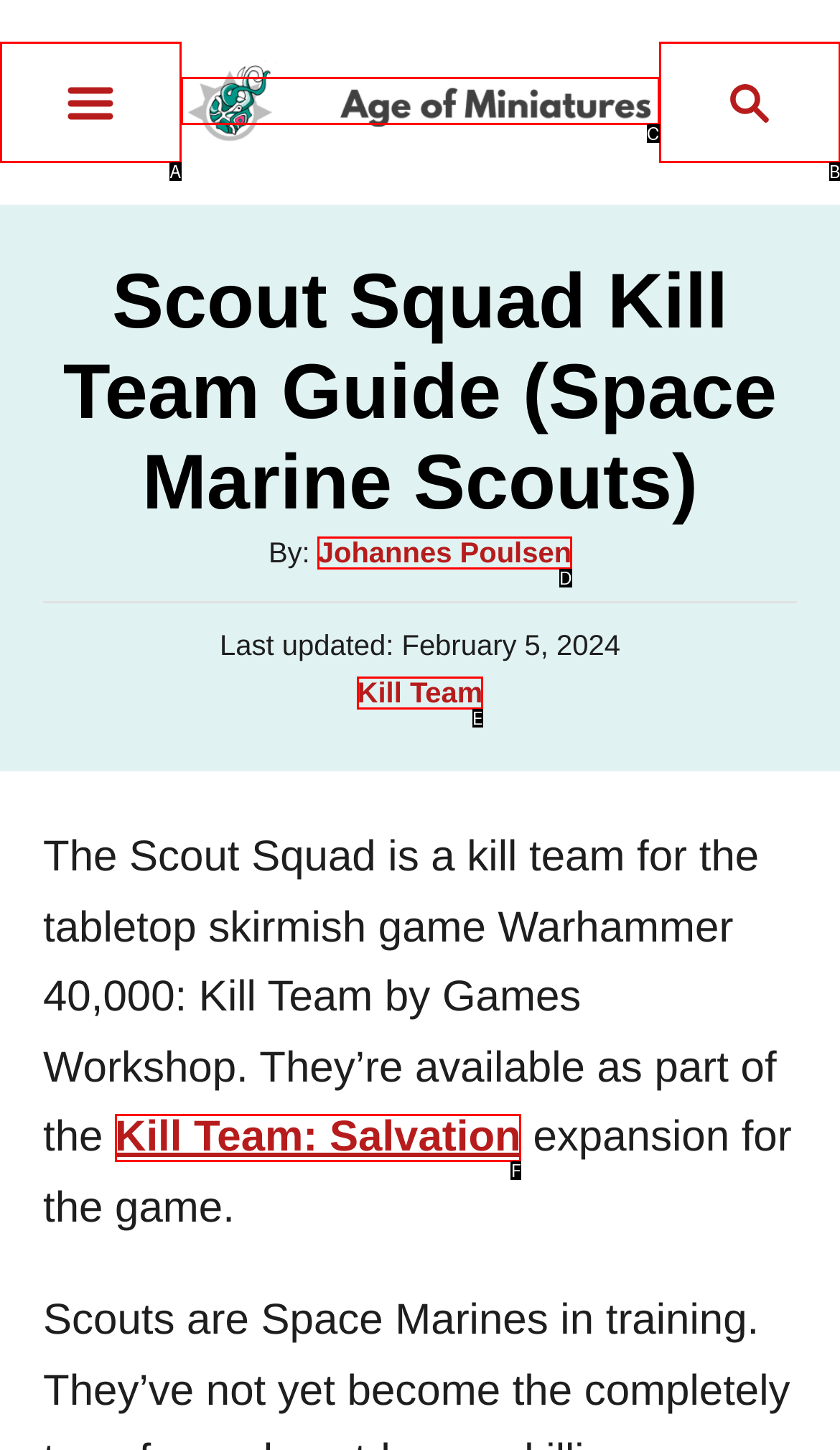Which lettered option matches the following description: Kill Team
Provide the letter of the matching option directly.

E